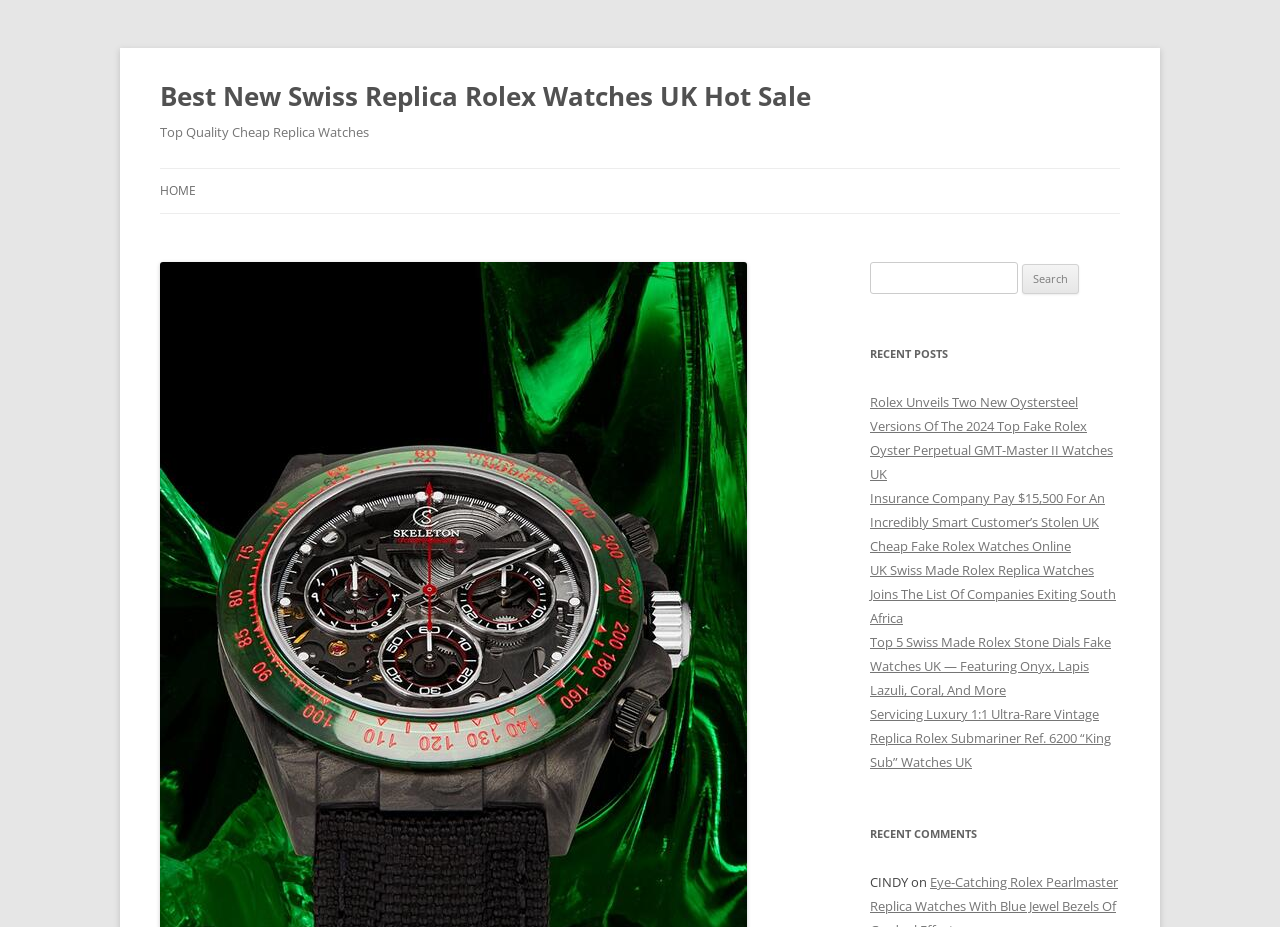Give a one-word or short phrase answer to this question: 
What type of content is displayed in the 'RECENT COMMENTS' section?

User comments